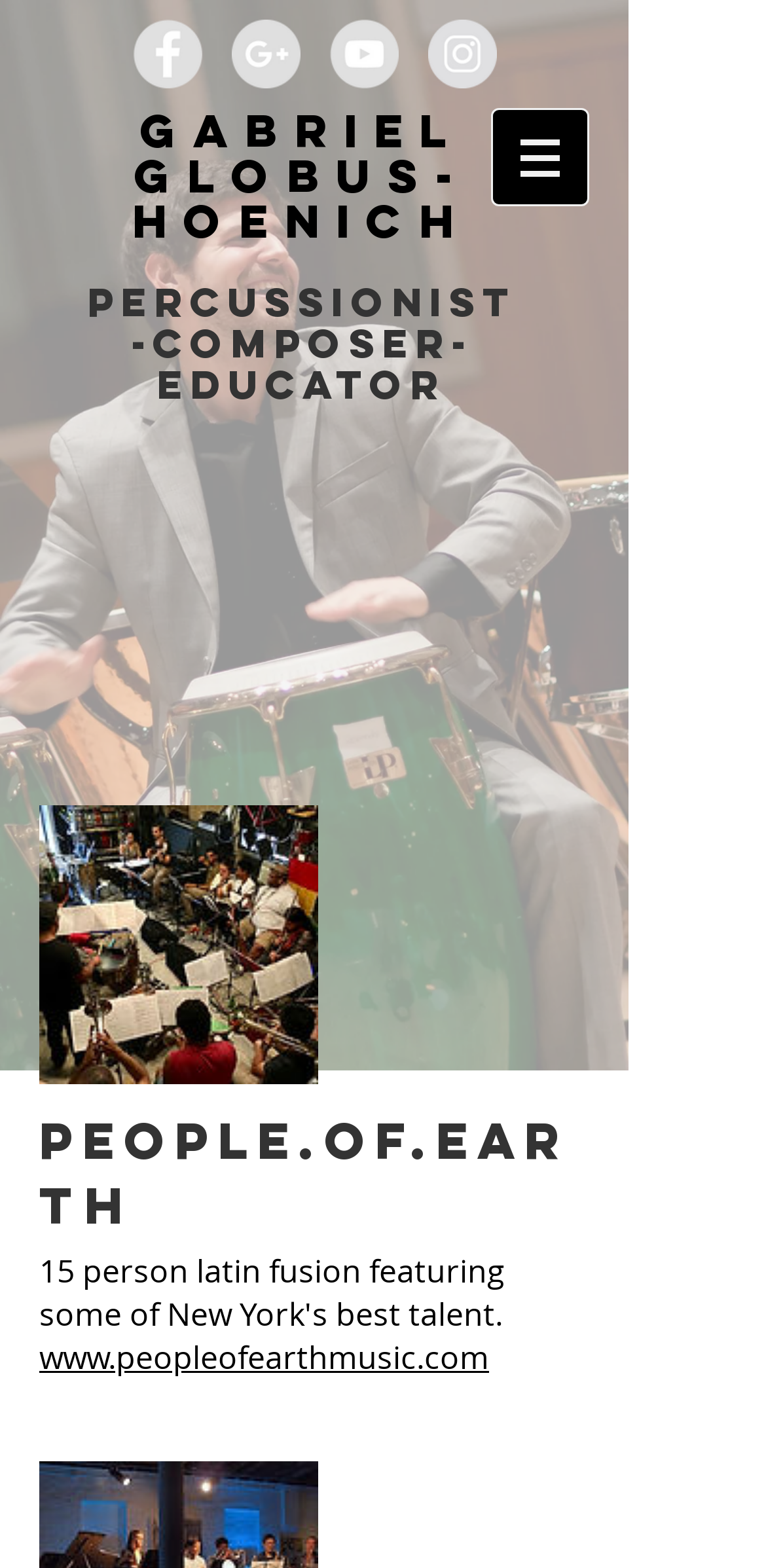Please find the bounding box for the UI element described by: "aria-label="Instagram - Grey Circle"".

[0.559, 0.013, 0.649, 0.056]